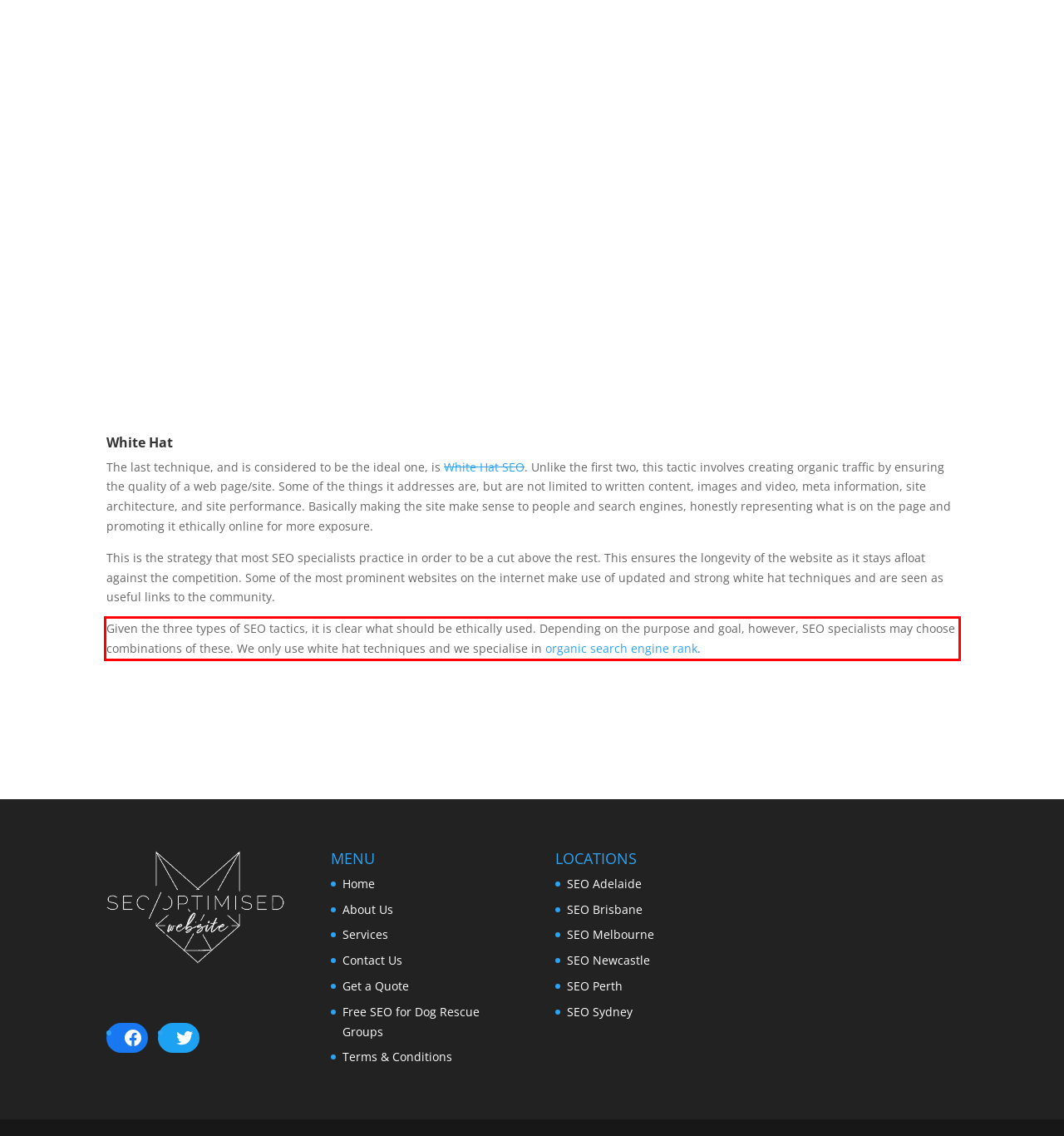Given a screenshot of a webpage containing a red rectangle bounding box, extract and provide the text content found within the red bounding box.

Given the three types of SEO tactics, it is clear what should be ethically used. Depending on the purpose and goal, however, SEO specialists may choose combinations of these. We only use white hat techniques and we specialise in organic search engine rank.